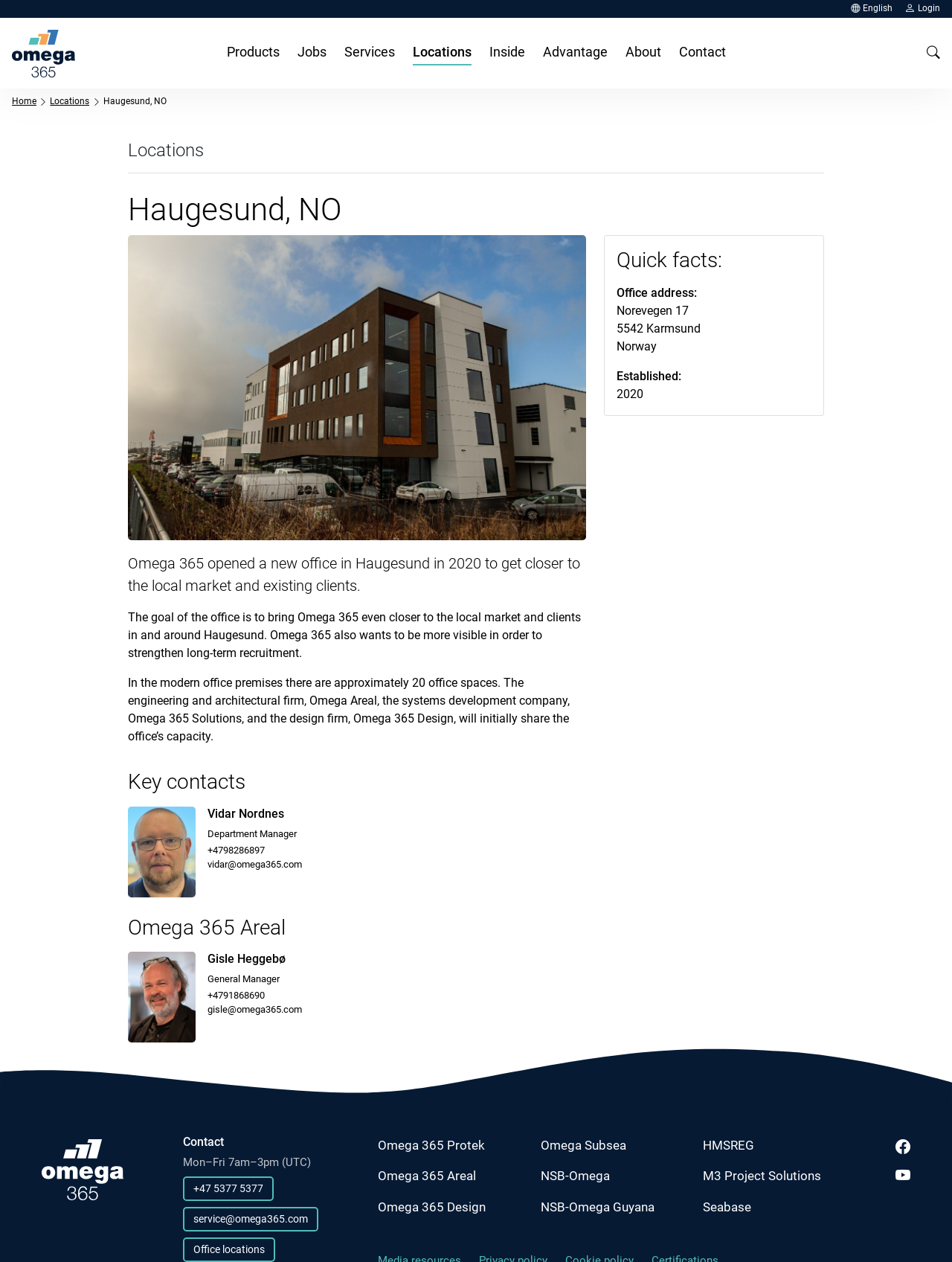Could you find the bounding box coordinates of the clickable area to complete this instruction: "Search"?

[0.973, 0.032, 0.988, 0.052]